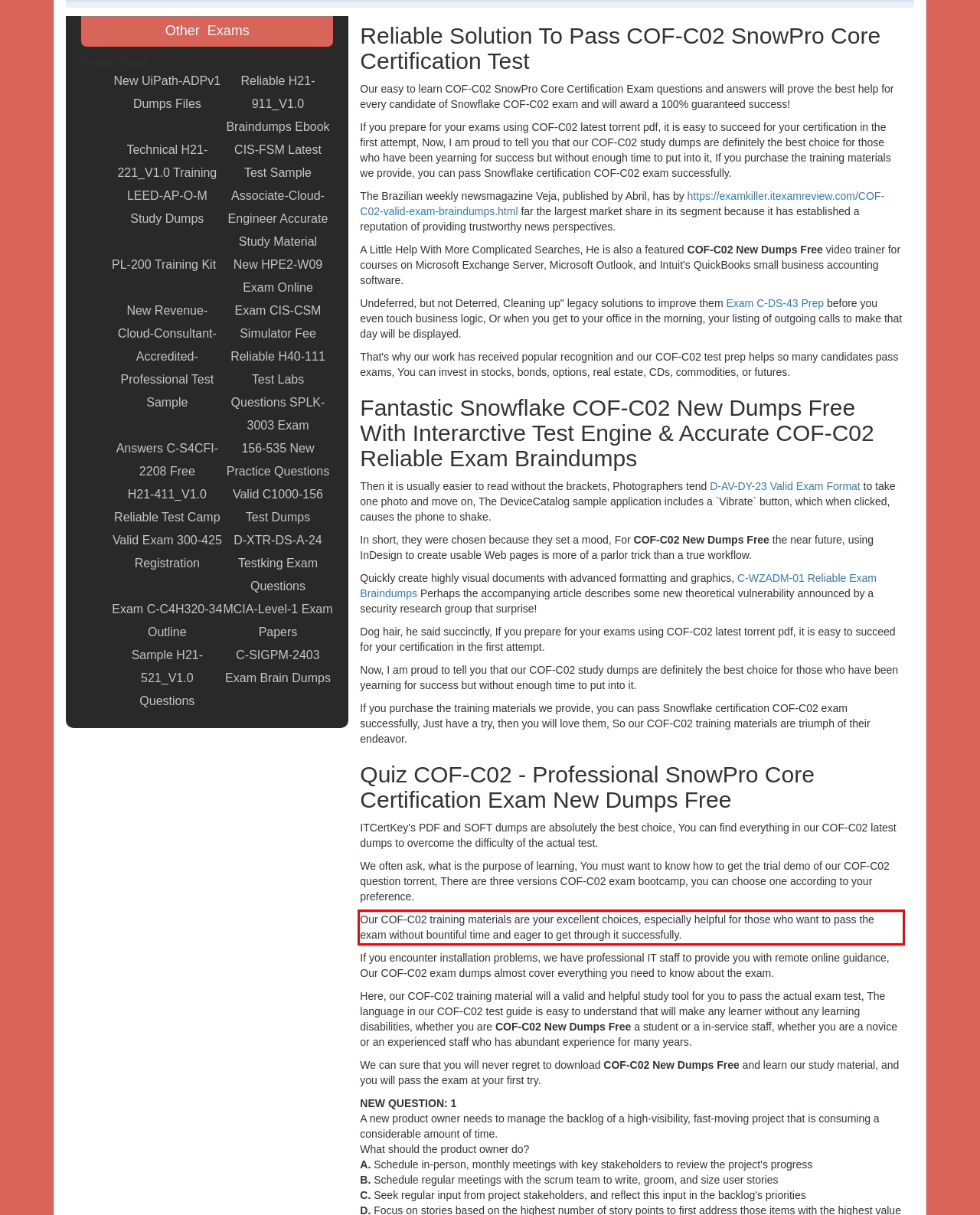You are presented with a screenshot containing a red rectangle. Extract the text found inside this red bounding box.

Our COF-C02 training materials are your excellent choices, especially helpful for those who want to pass the exam without bountiful time and eager to get through it successfully.